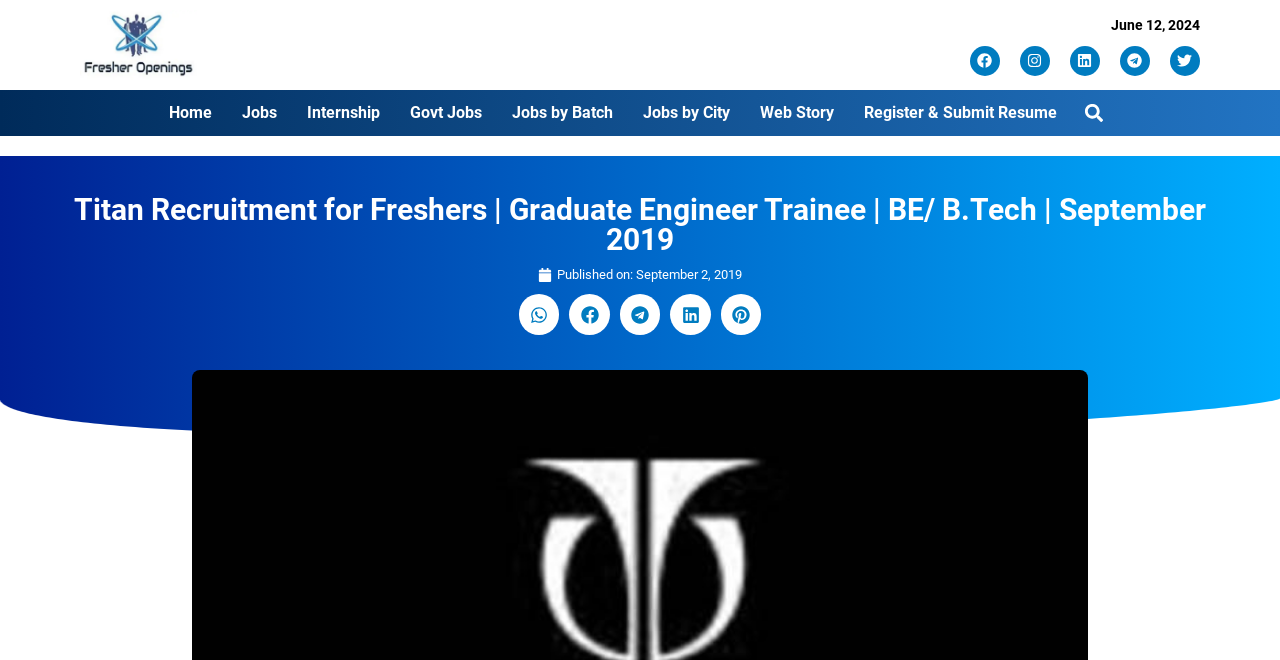How many social media links are available?
Ensure your answer is thorough and detailed.

I counted the social media links at the top right corner of the webpage, which are Facebook, Instagram, Linkedin, Telegram, and Twitter, totaling 5 links.